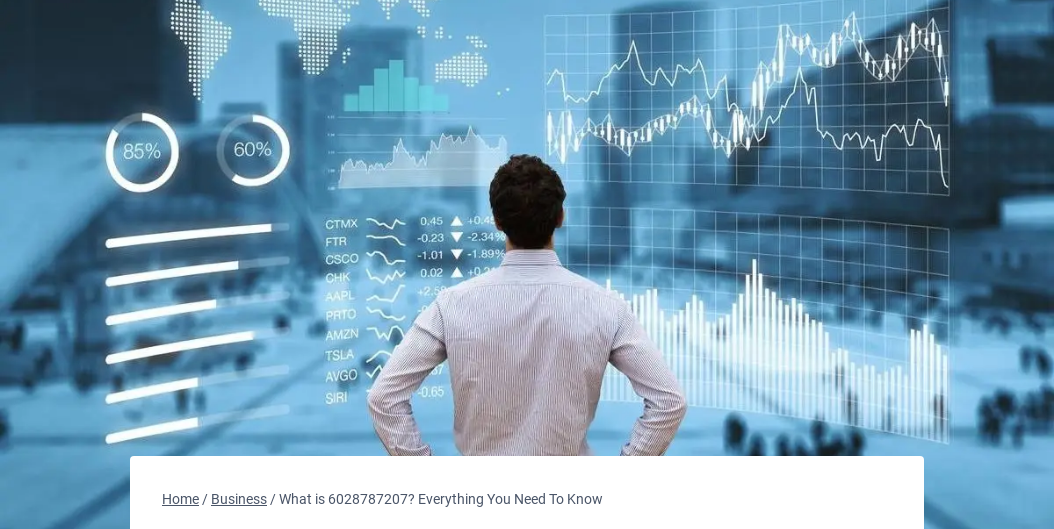Paint a vivid picture of the image with your description.

The image depicts a person standing with their back to the viewer, gazing at an array of digital graphs and data analytics representing stock market trends and statistics. The backdrop features a city landscape, which suggests a connection between technology and finance. Prominent metrics of 85% and 60% are displayed in circular visuals, indicating key performance indicators. This scene conveys a sense of contemplation and analysis, inviting viewers to reflect on the significance and implications of the numerical data being presented, particularly in relation to the central theme of the article, "What is 6028787207? Everything You Need to Know."